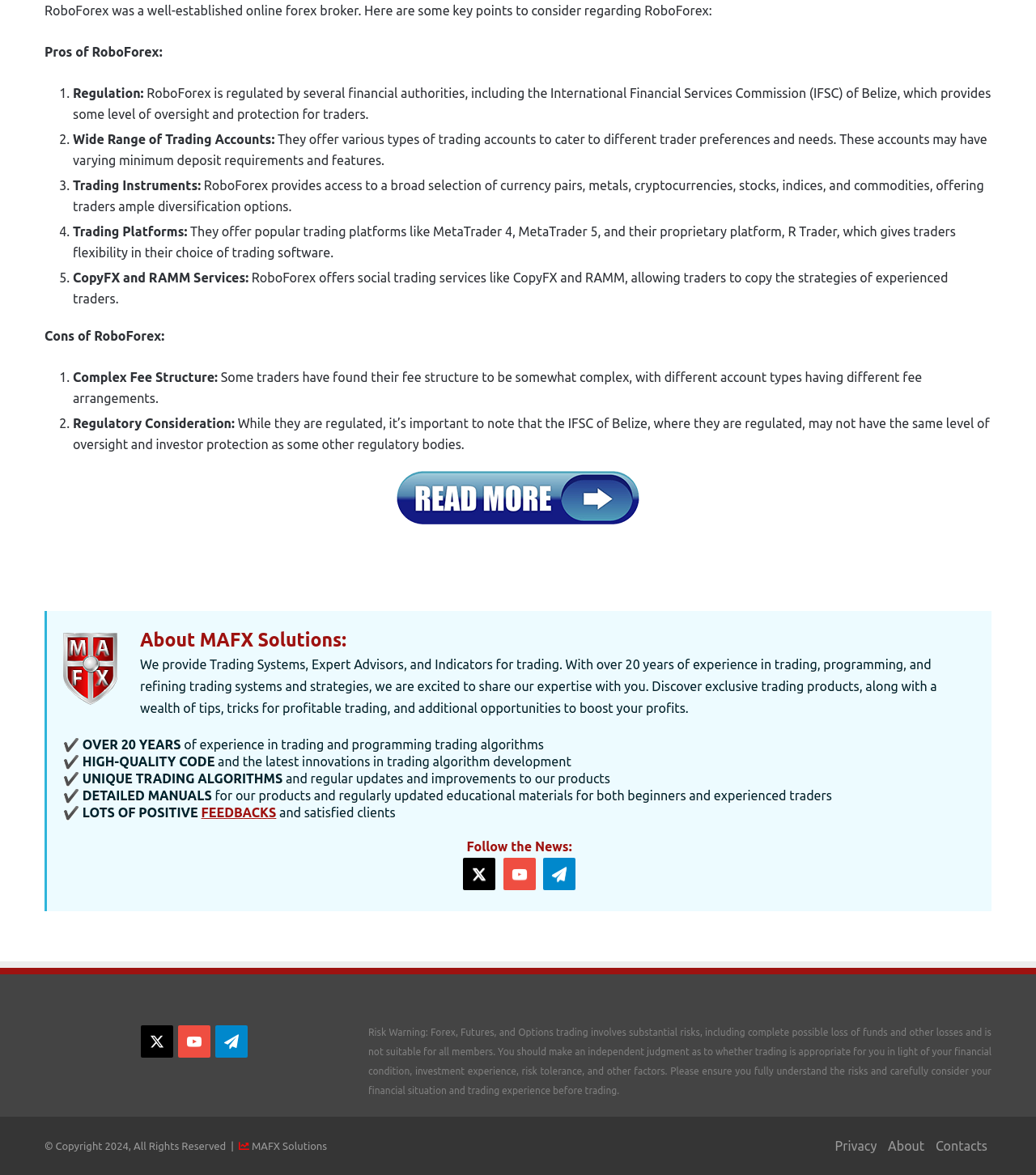Identify the bounding box coordinates of the element that should be clicked to fulfill this task: "Read the 'Risk Warning'". The coordinates should be provided as four float numbers between 0 and 1, i.e., [left, top, right, bottom].

[0.355, 0.874, 0.957, 0.933]